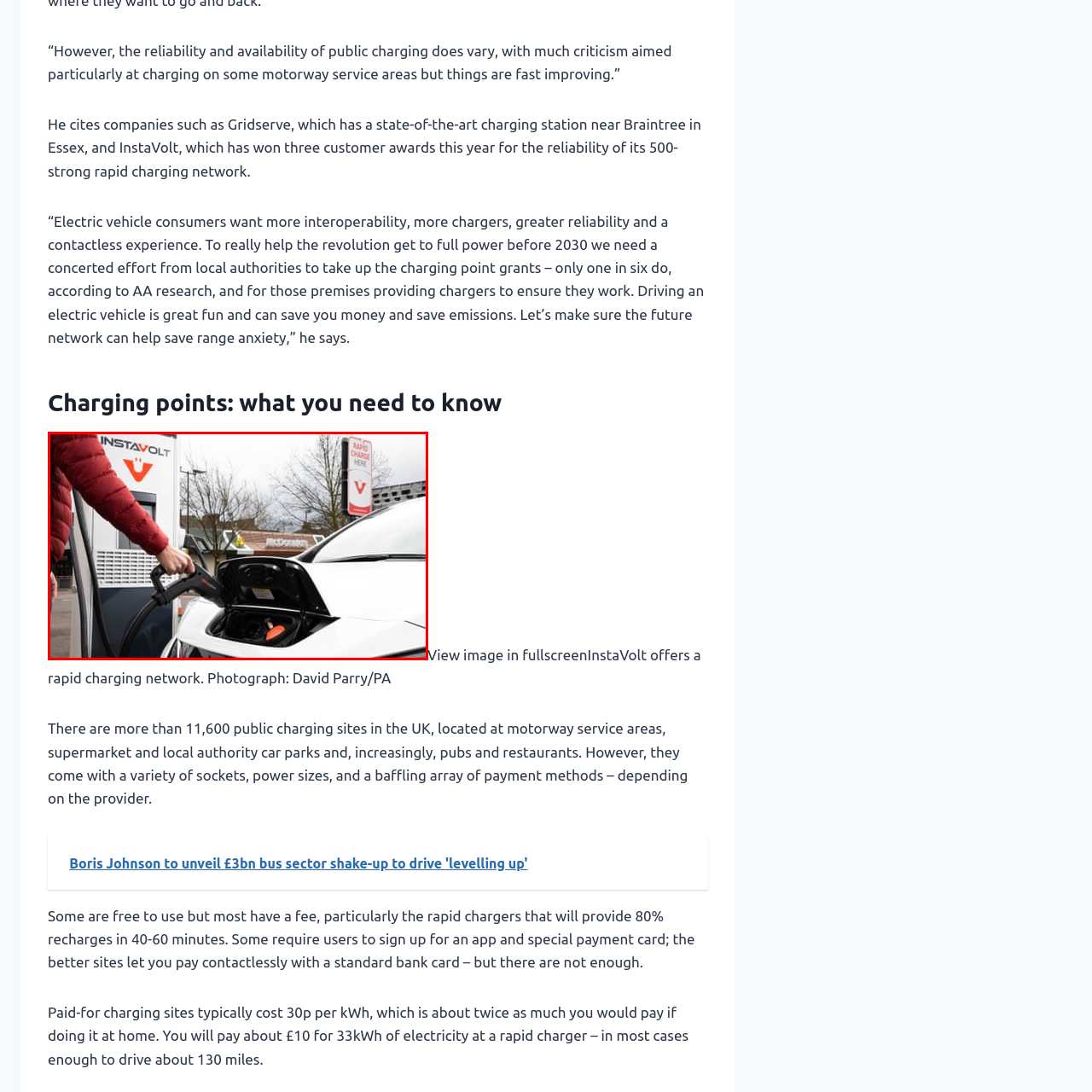What is the weather like in the scene?
Inspect the image area outlined by the red bounding box and deliver a detailed response to the question, based on the elements you observe.

The gray sky and leafless trees in the background suggest a cool or early spring day, which is evident from the outdoor setting of the image.